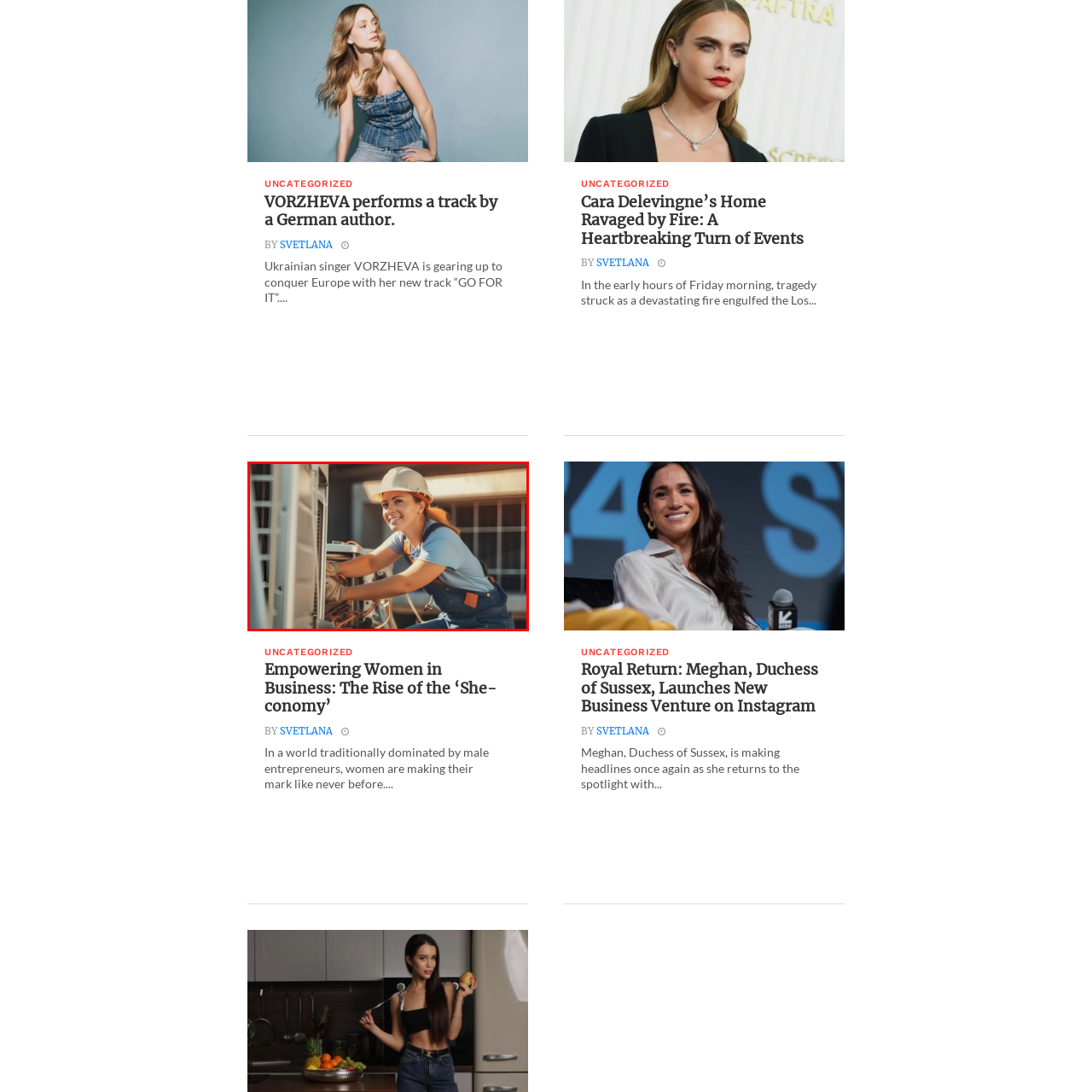Focus on the section within the red boundary and provide a detailed description.

The image features a skilled female technician, highlighted in a workspace filled with cooling equipment. She wears a light blue shirt and blue overalls, demonstrating both professionalism and comfort for a hands-on job. A hard hat rests atop her head, emphasizing safety and preparedness. She is engaged in her work, using tools to inspect or repair the unit, and her smile conveys confidence and enthusiasm for her craft. This image symbolizes the growing presence of women in traditionally male-dominated fields, showcasing empowerment and the importance of diversity in the workforce.